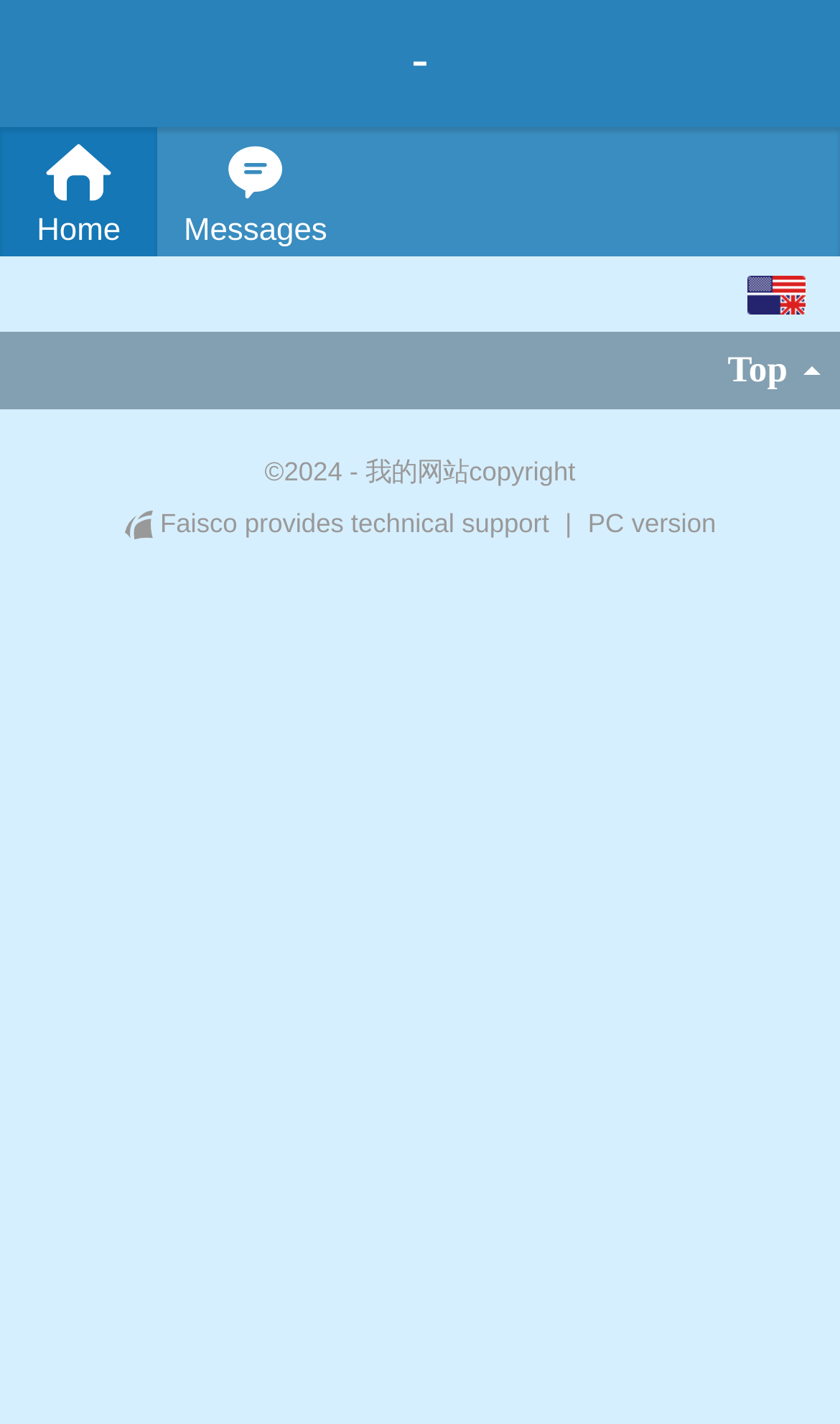Illustrate the webpage with a detailed description.

This webpage is titled "我的网站" (My Website). At the top, there are three links: "Home" on the left, "Messages" in the middle, and a hyphen on the right. Below these links, there is a table with a single cell containing the text "English". 

On the right side of the page, there is a section with the text "Top". Below this section, there is a copyright notice that reads "© 2024 - 我的网站 copyright". 

On the left side of the page, there is a link that says "Faisco provides technical support" accompanied by a small image. To the right of this link, there is a vertical bar, followed by a link to the "PC version" of the website.